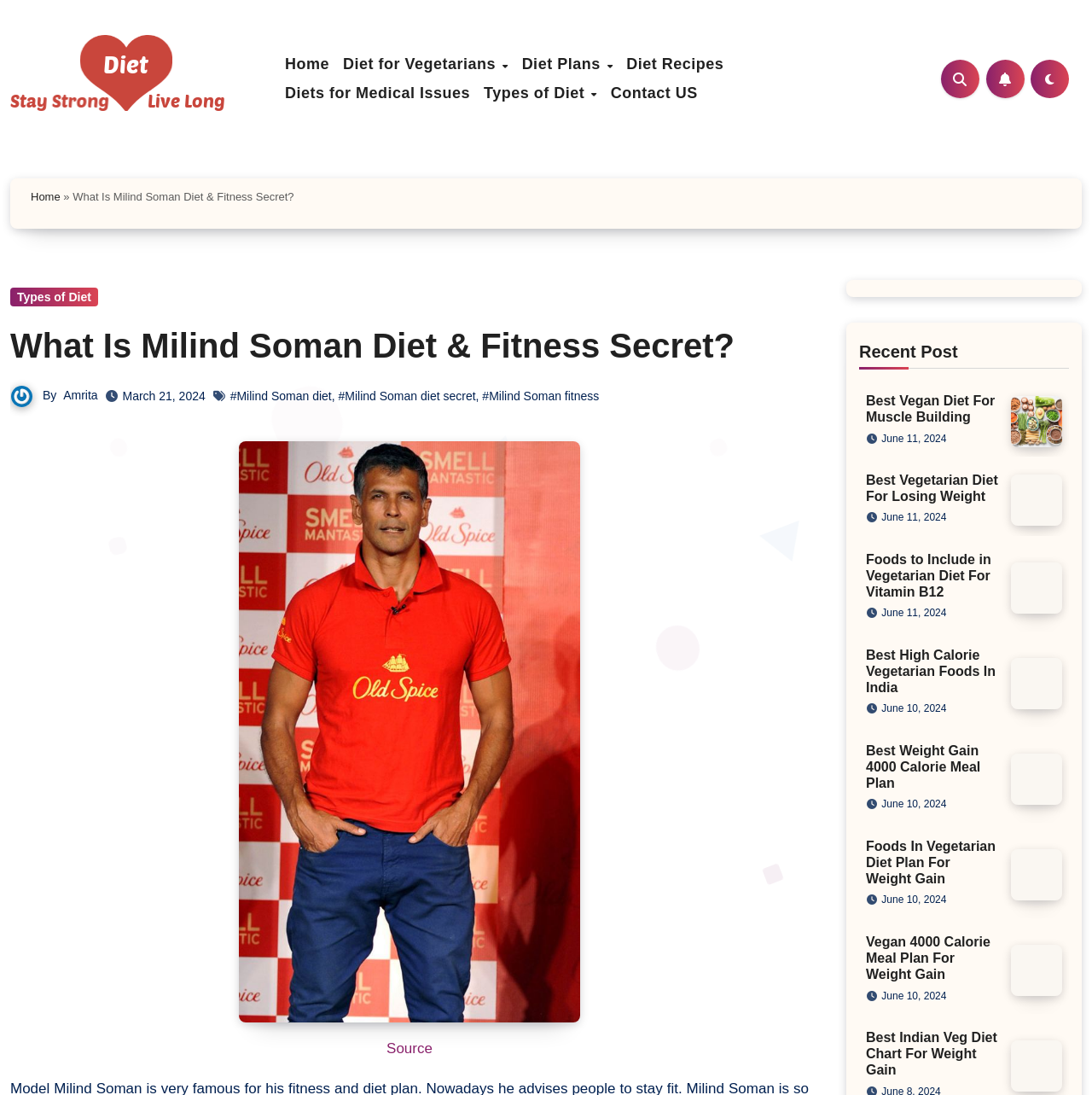Please determine the bounding box coordinates, formatted as (top-left x, top-left y, bottom-right x, bottom-right y), with all values as floating point numbers between 0 and 1. Identify the bounding box of the region described as: alt="Vegetarian Diet For Vitamin B12"

[0.926, 0.529, 0.973, 0.543]